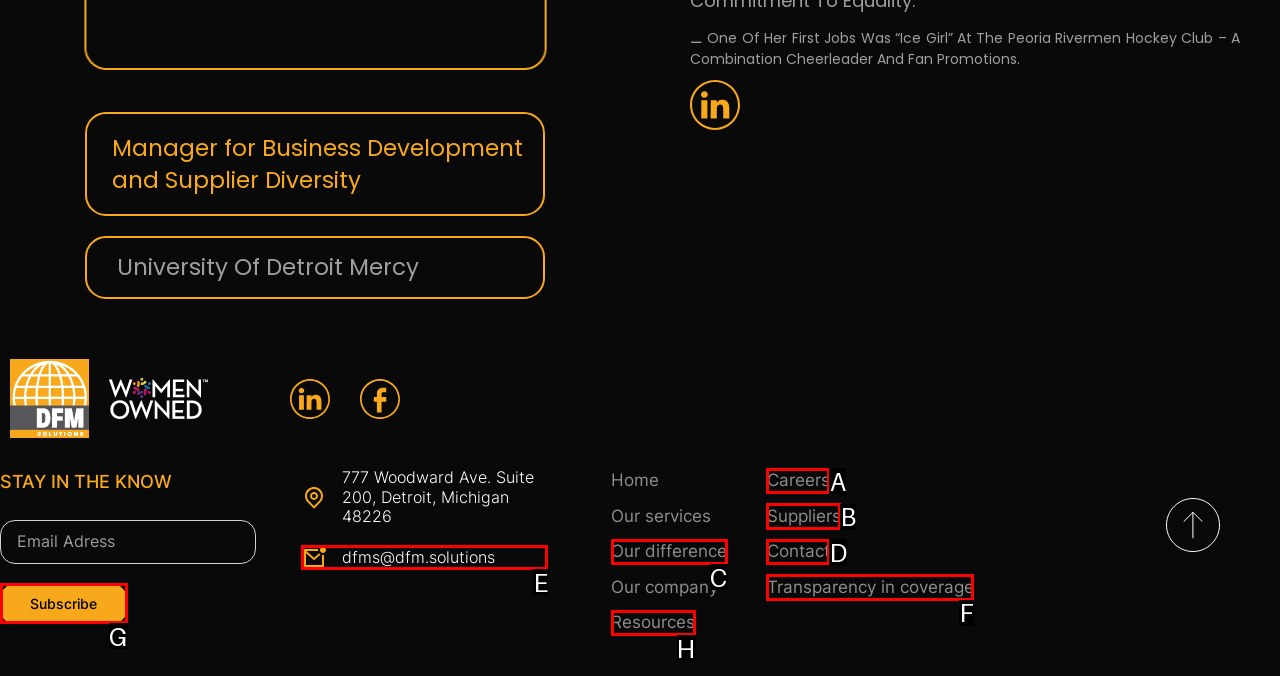Select the correct option based on the description: aria-label="USDA 100% BioBased Content"
Answer directly with the option’s letter.

None